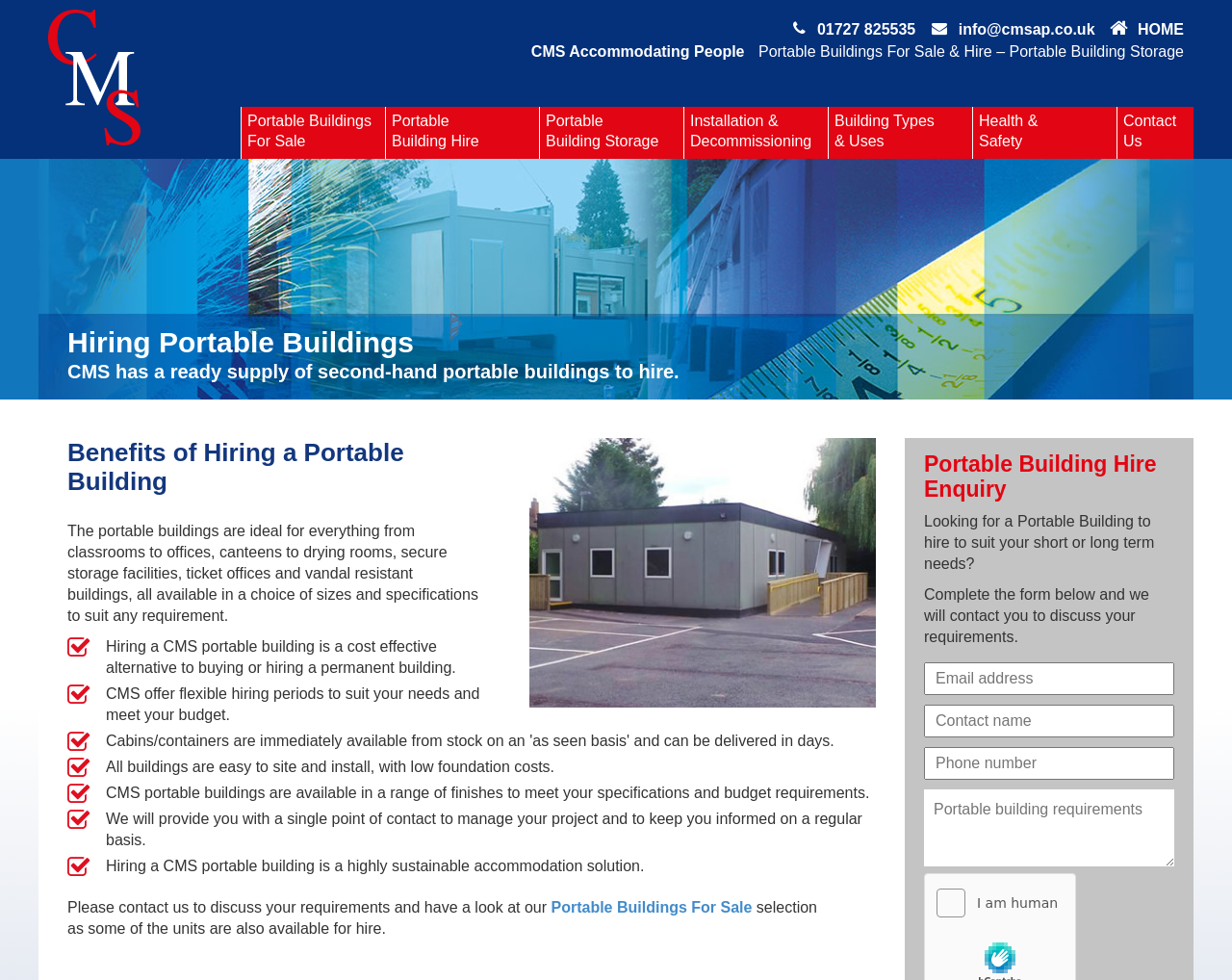Please predict the bounding box coordinates of the element's region where a click is necessary to complete the following instruction: "Fill in the Email address textbox". The coordinates should be represented by four float numbers between 0 and 1, i.e., [left, top, right, bottom].

[0.75, 0.676, 0.953, 0.709]